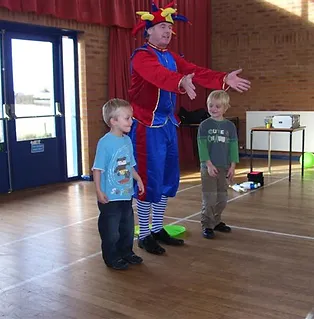What is the purpose of the table in the background?
Please give a detailed and elaborate explanation in response to the question.

The caption states that the table in the background 'holds various props', suggesting that the table is being used to store items that will be used during the entertainment or party.